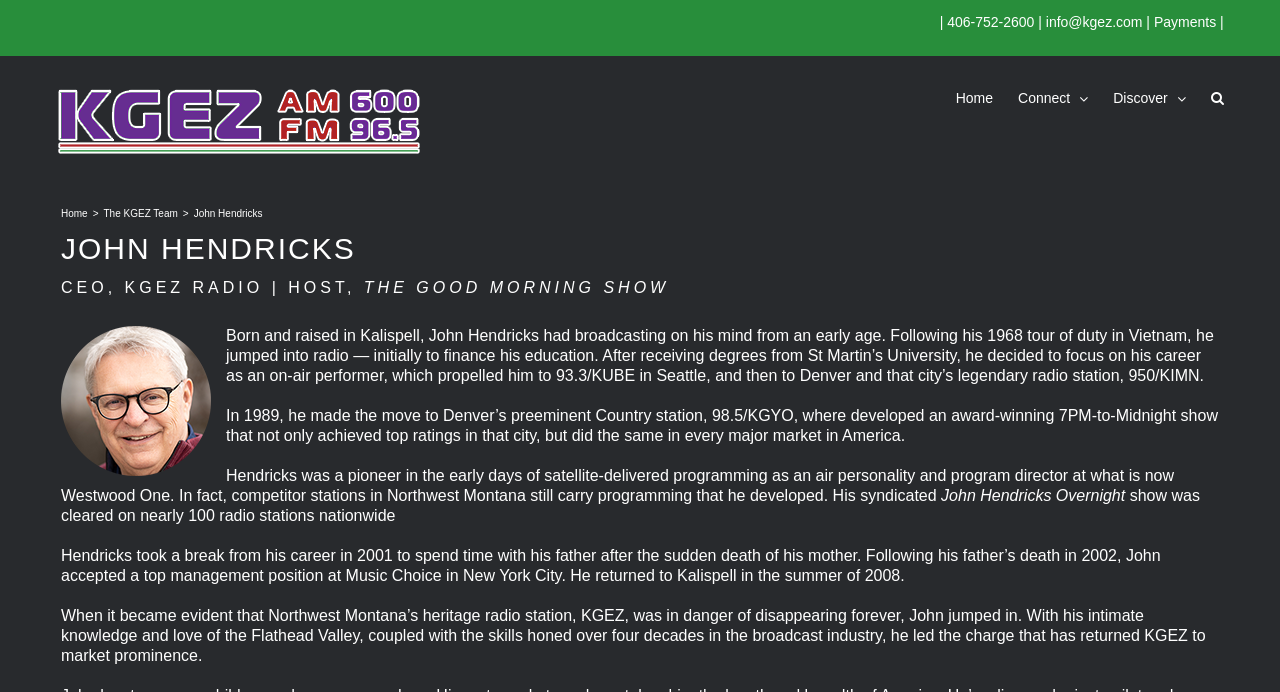Reply to the question with a single word or phrase:
What is the name of the radio station John Hendricks worked at in Seattle?

93.3/KUBE